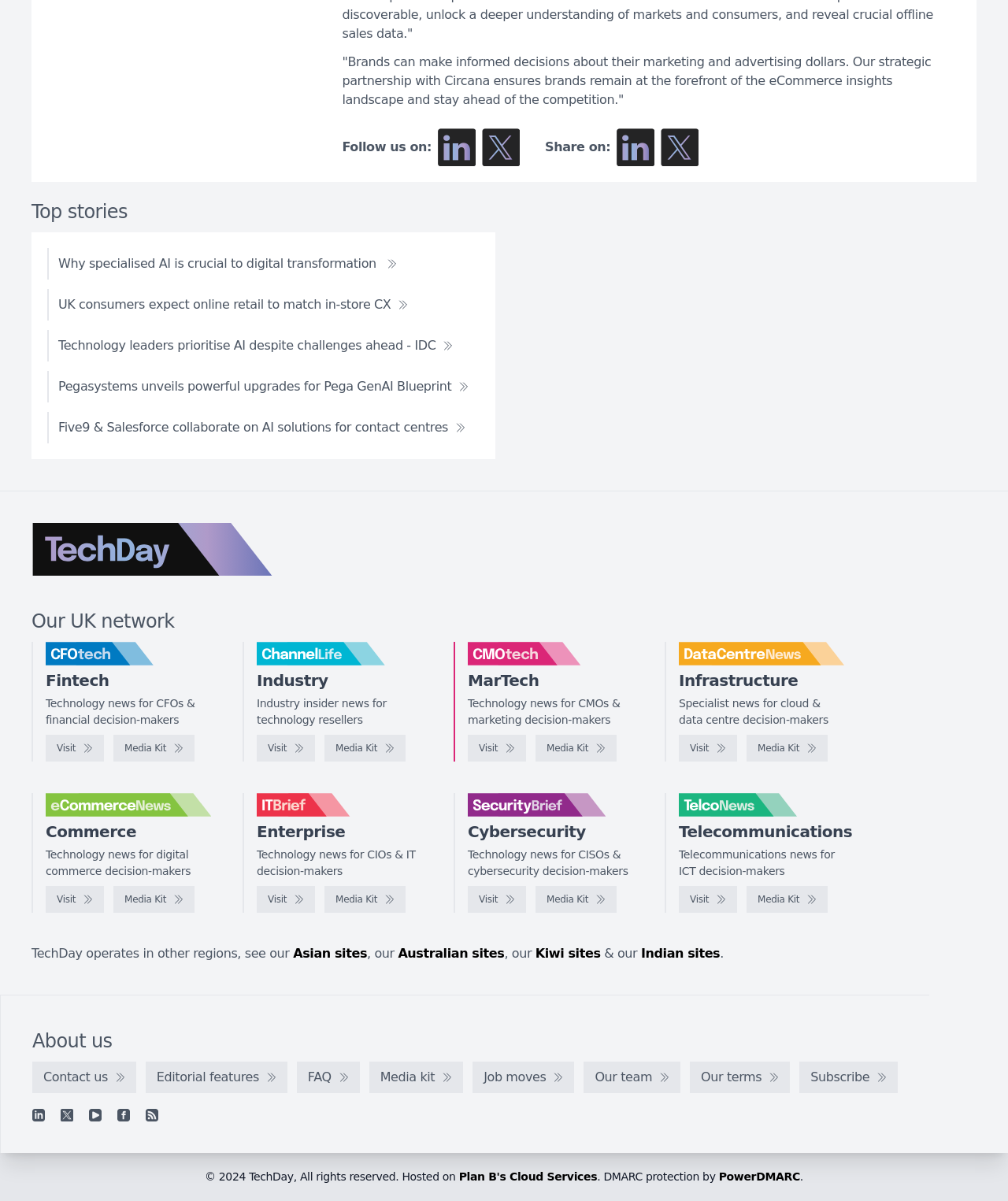How many links are there in the 'Top stories' section?
Respond to the question with a single word or phrase according to the image.

5